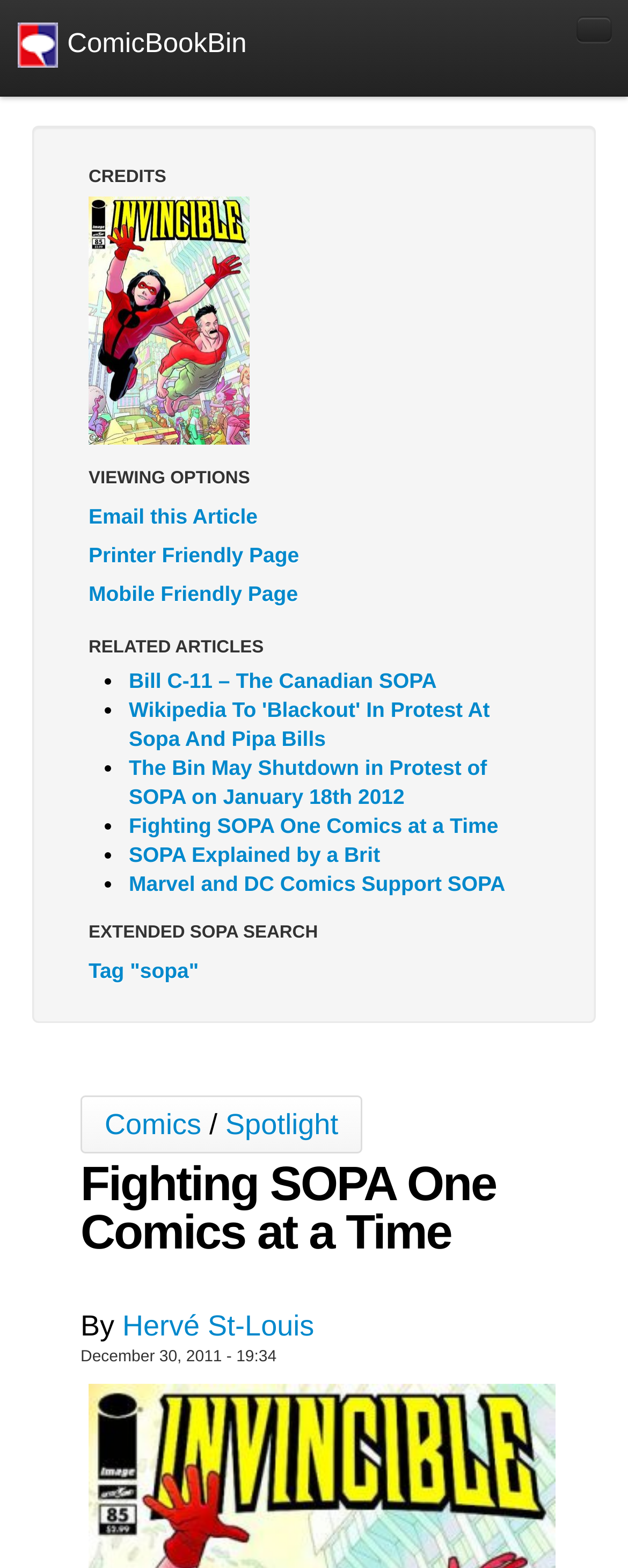Using the description "Johnny Bullet - Français", locate and provide the bounding box of the UI element.

[0.051, 0.572, 0.949, 0.603]